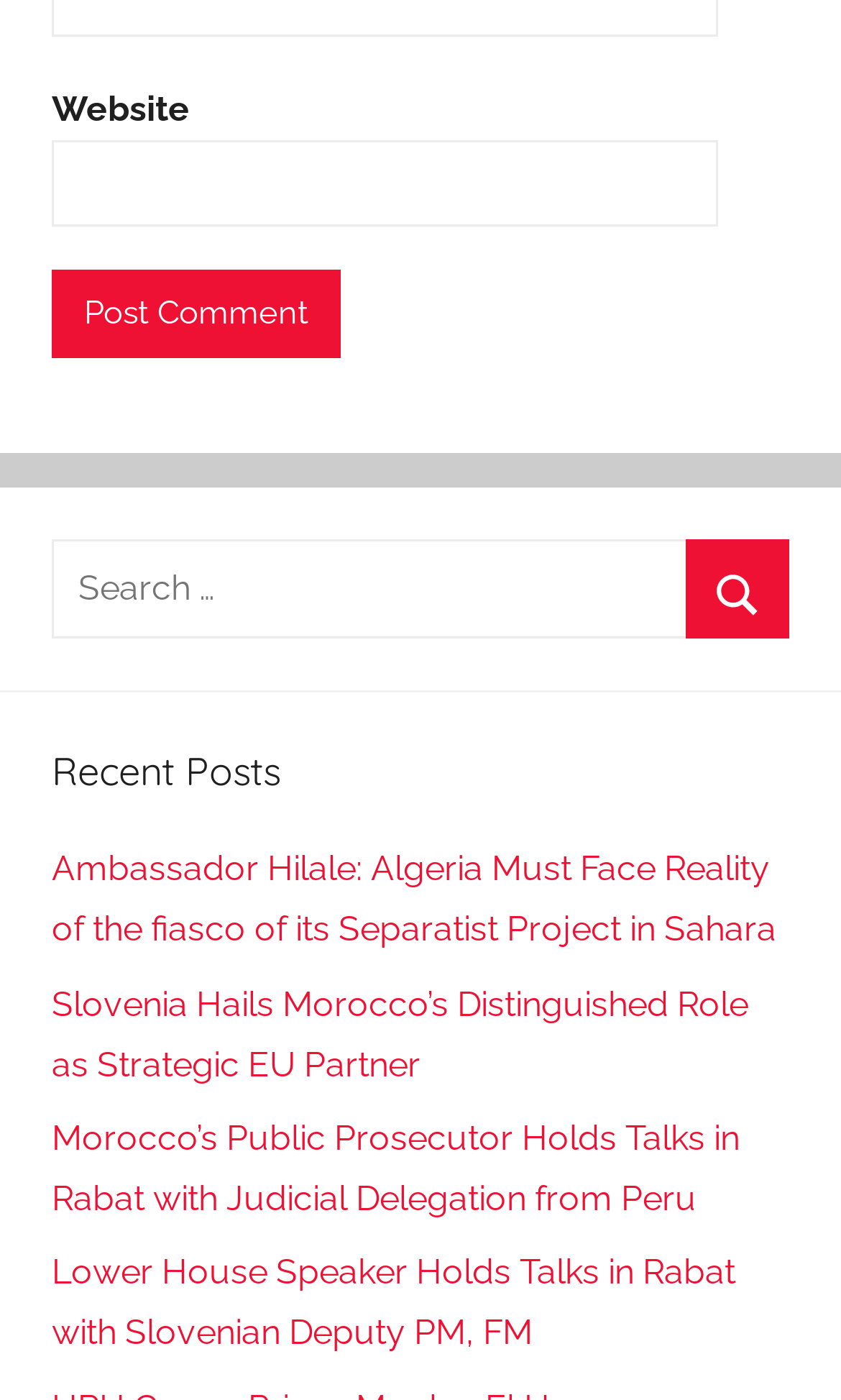Provide a one-word or short-phrase response to the question:
What is the purpose of the 'Post Comment' button?

Submit a comment